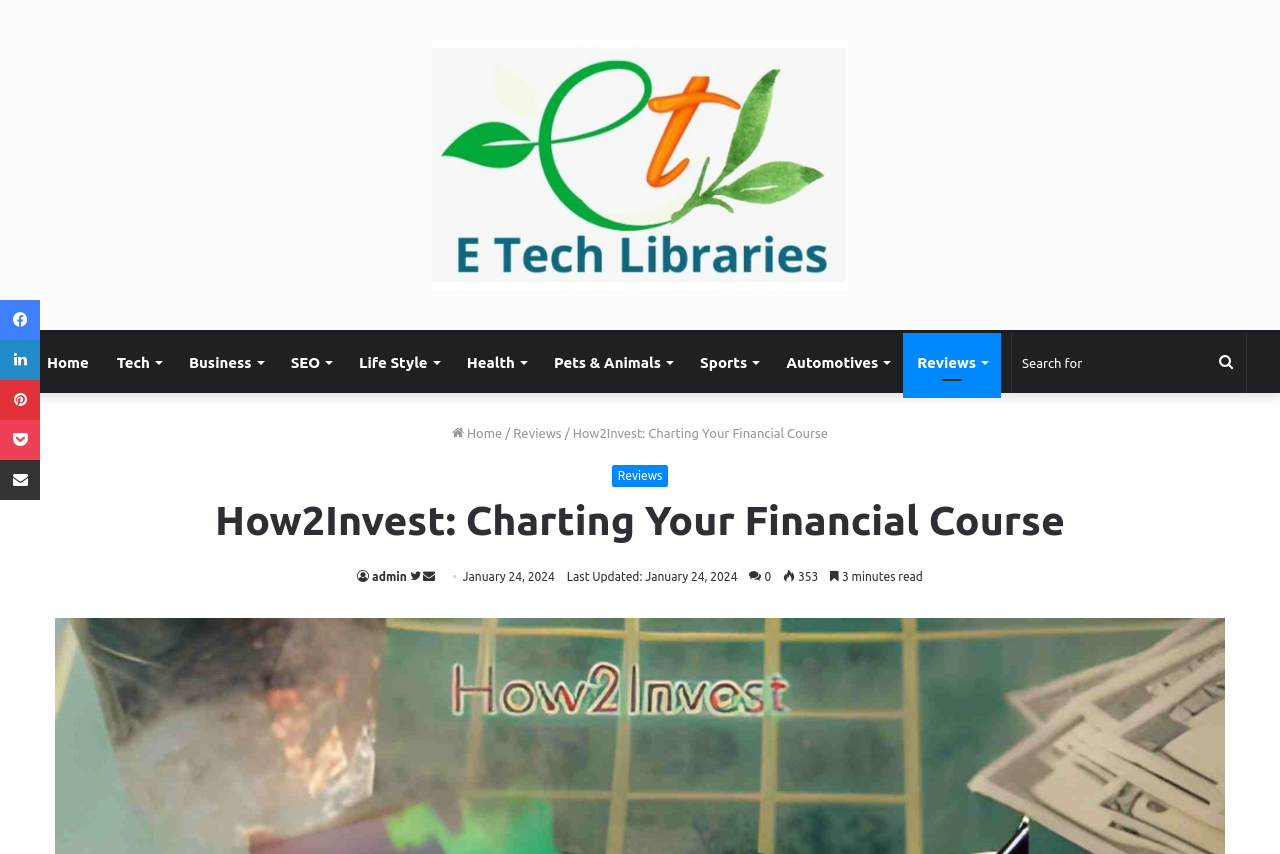Please determine the bounding box coordinates of the clickable area required to carry out the following instruction: "Search for". The coordinates must be four float numbers between 0 and 1, represented as [left, top, right, bottom].

[0.791, 0.39, 0.973, 0.46]